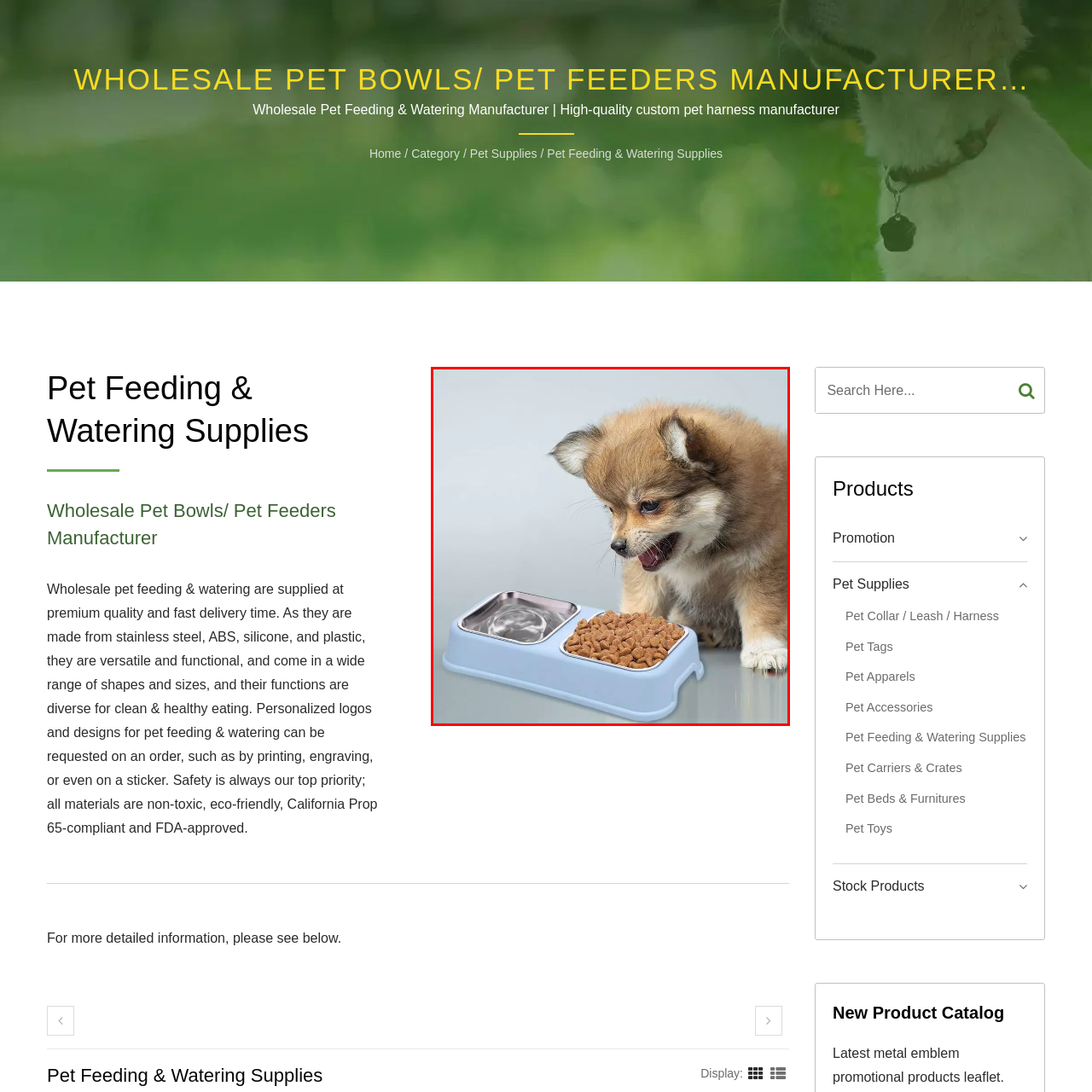Look closely at the image highlighted by the red bounding box and supply a detailed explanation in response to the following question: What is the puppy's expression in the scene?

The caption describes the puppy's expression as curious, which is evident from its body language and facial features as it inspects the pet feeding bowl, conveying a sense of interest and engagement.